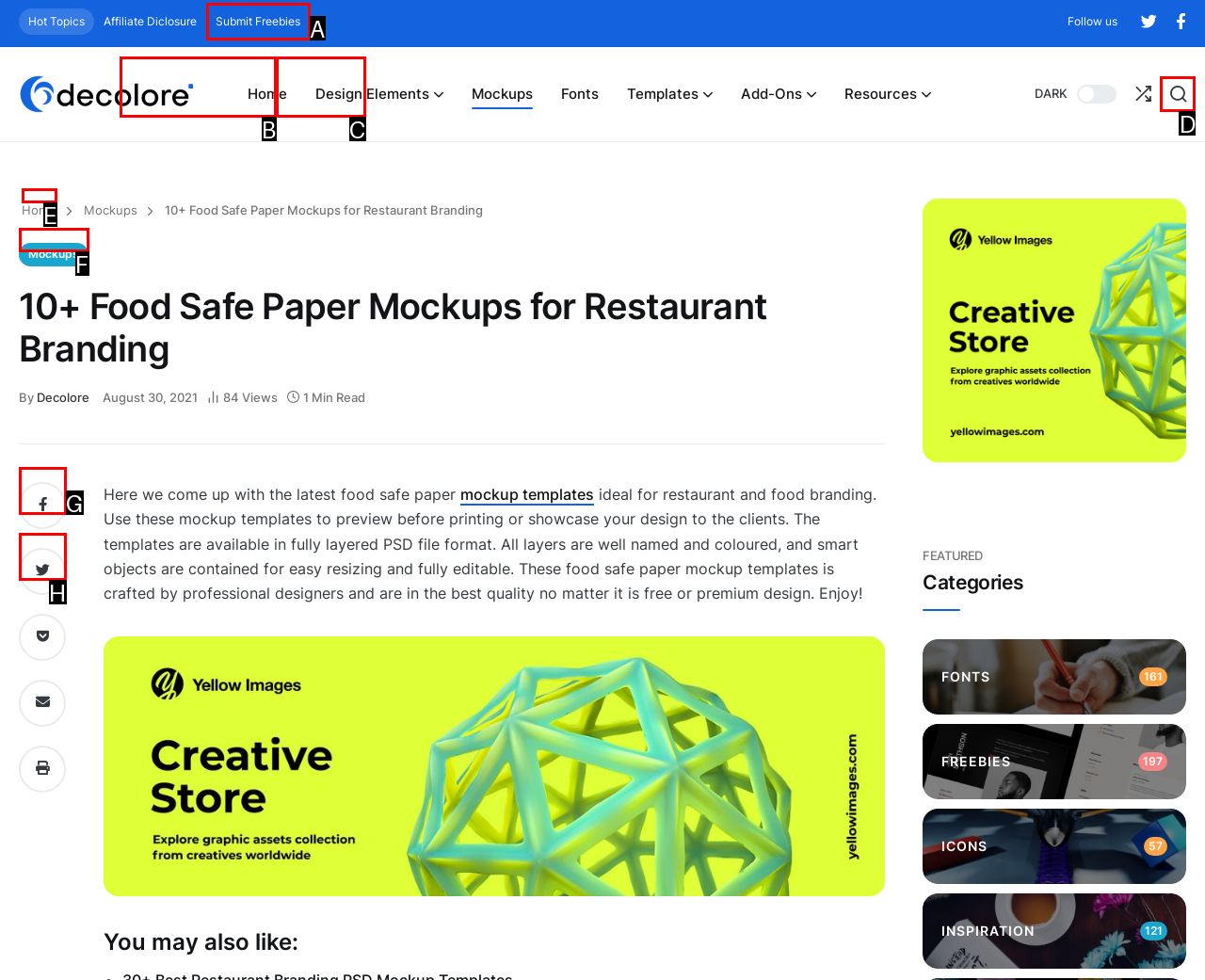From the given options, indicate the letter that corresponds to the action needed to complete this task: Search for something. Respond with only the letter.

D